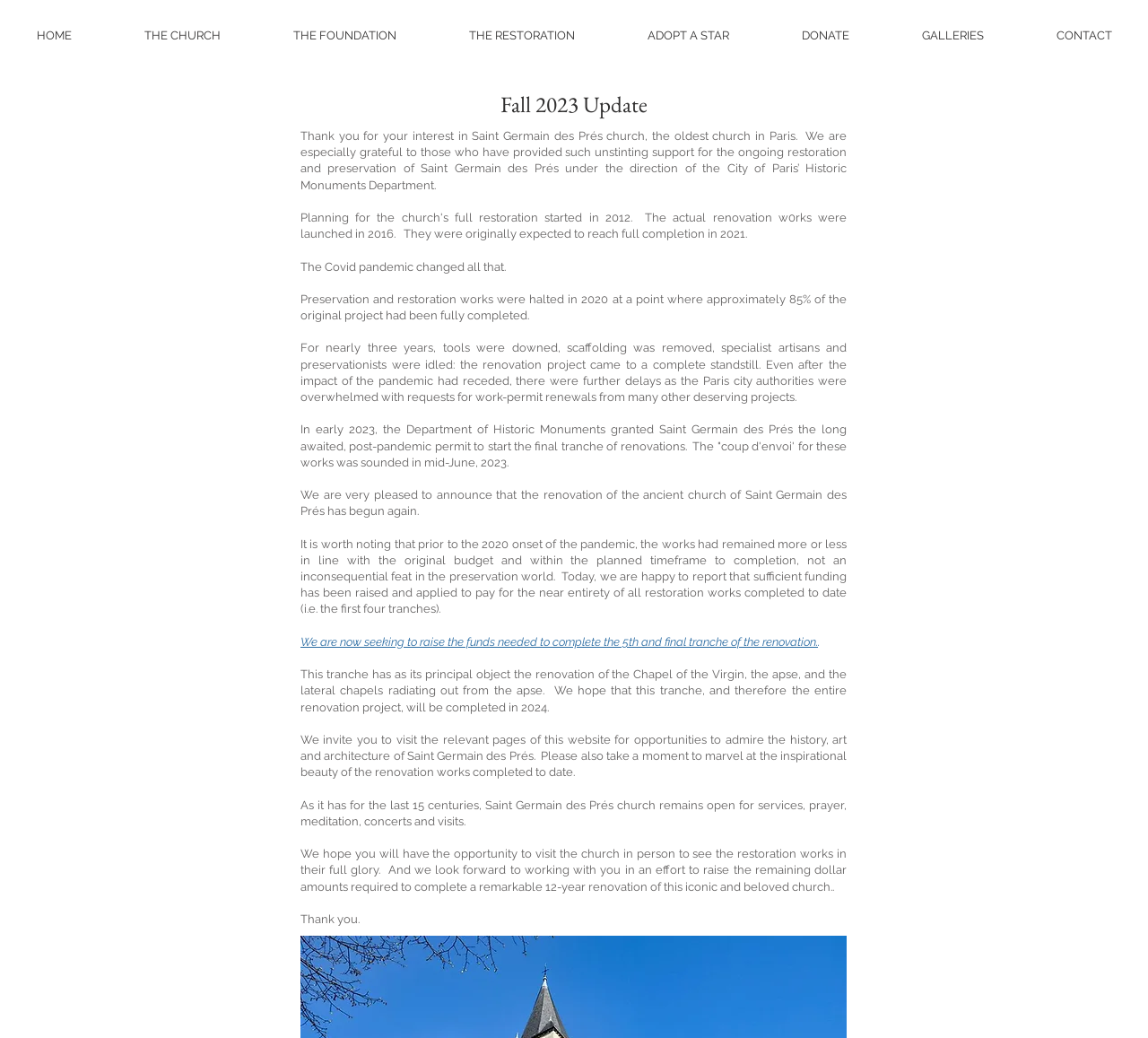Provide a one-word or short-phrase answer to the question:
What is the goal of the 5th and final tranche of the renovation?

Renovate Chapel of the Virgin